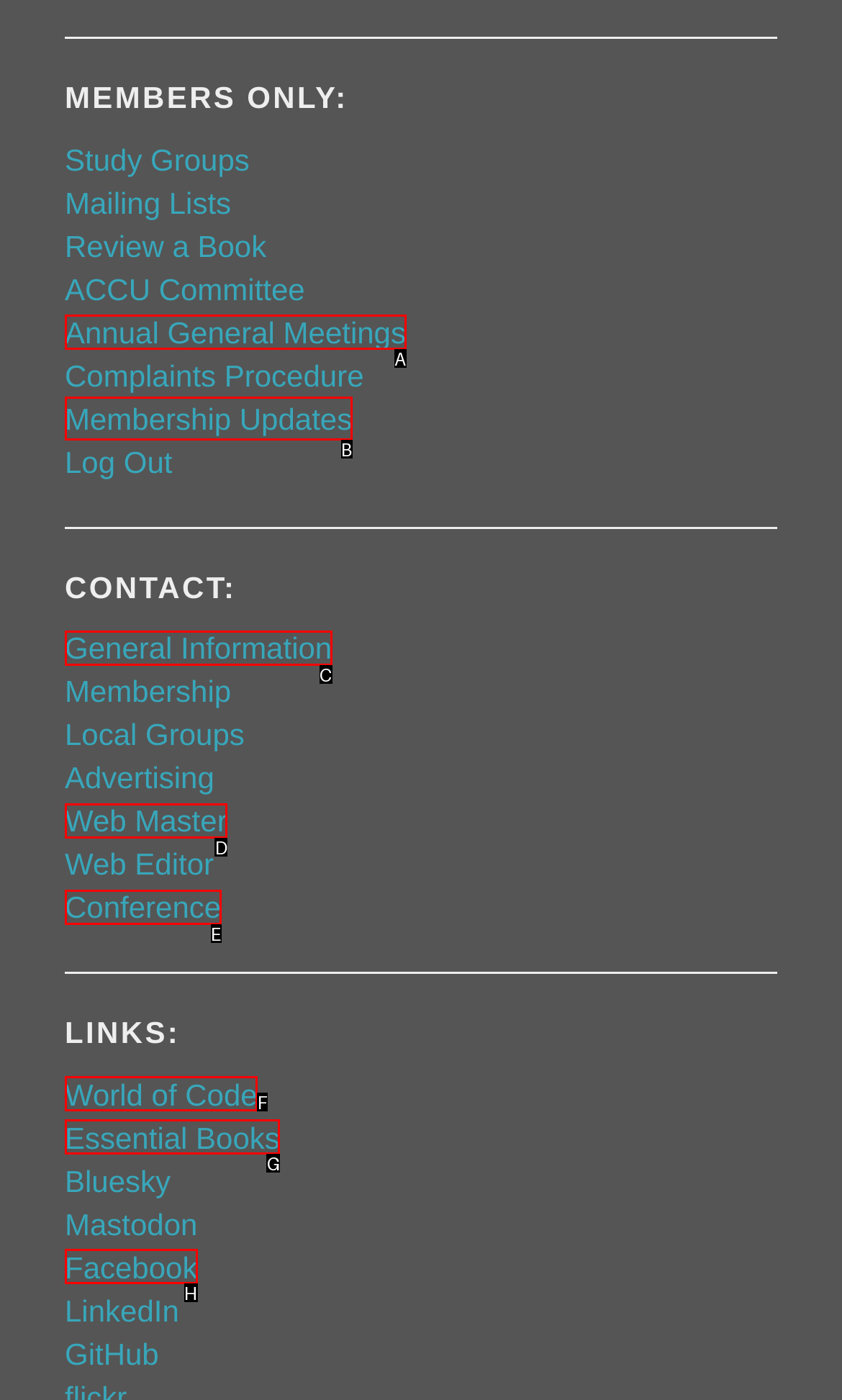Identify the HTML element that corresponds to the following description: Membership Updates Provide the letter of the best matching option.

B